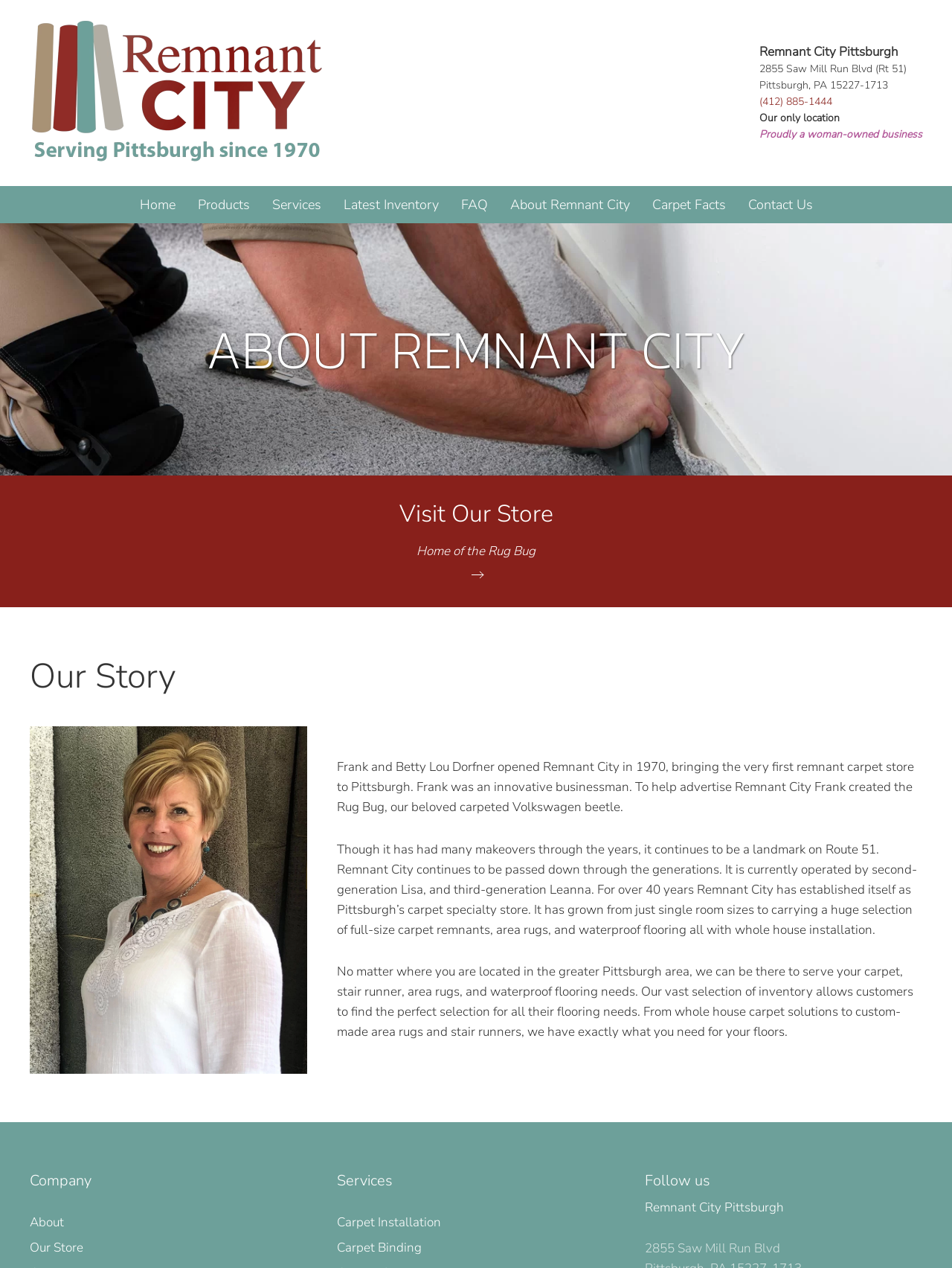Respond to the question below with a concise word or phrase:
What is the main business of Remnant City?

Carpet specialty store